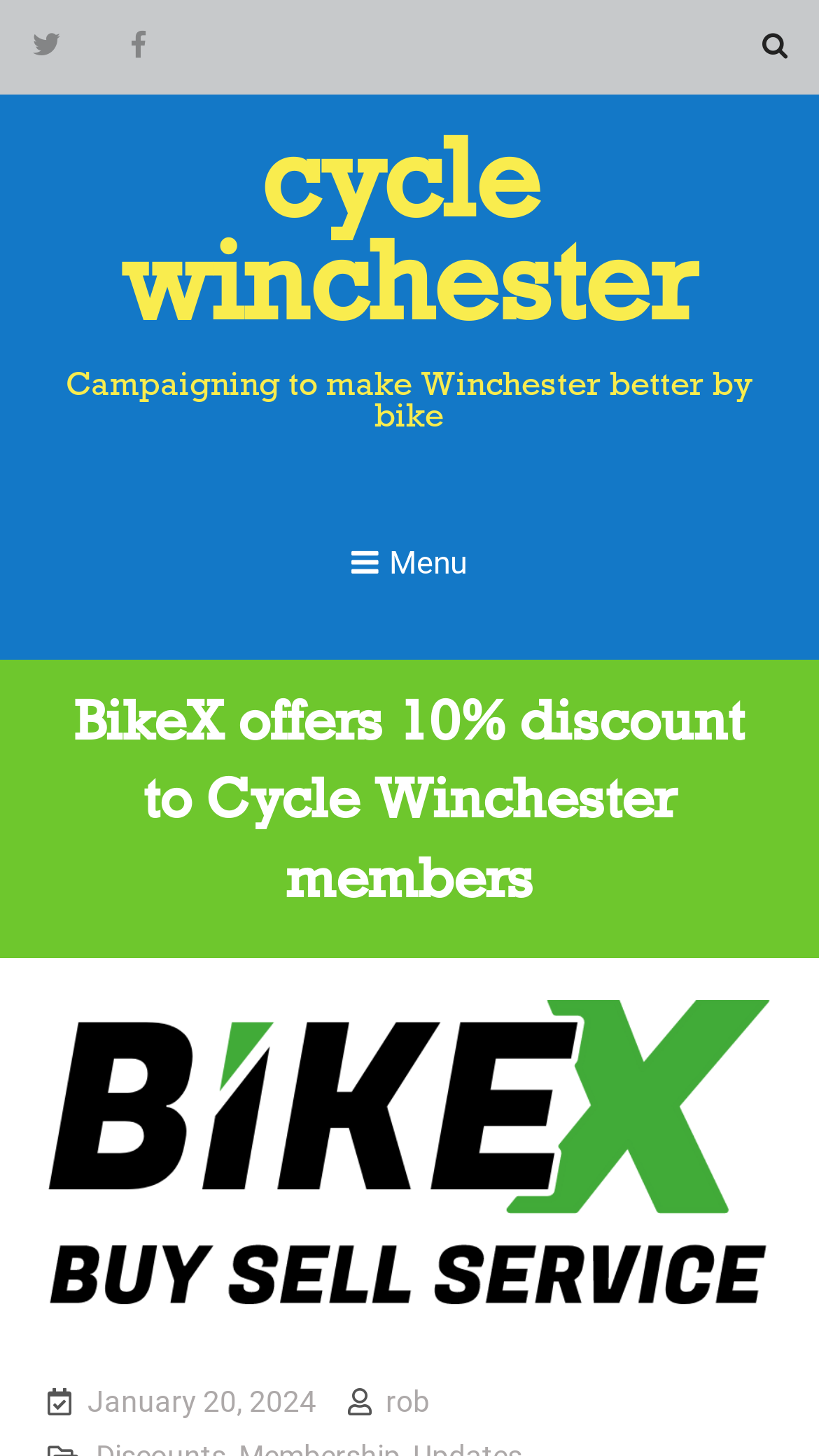What is the date mentioned in the article?
Please give a detailed and elaborate answer to the question.

The date mentioned in the article is 'January 20, 2024', which is linked to the text 'January 20, 2024' and has a corresponding time element, indicating that it is a specific date and time mentioned in the article.